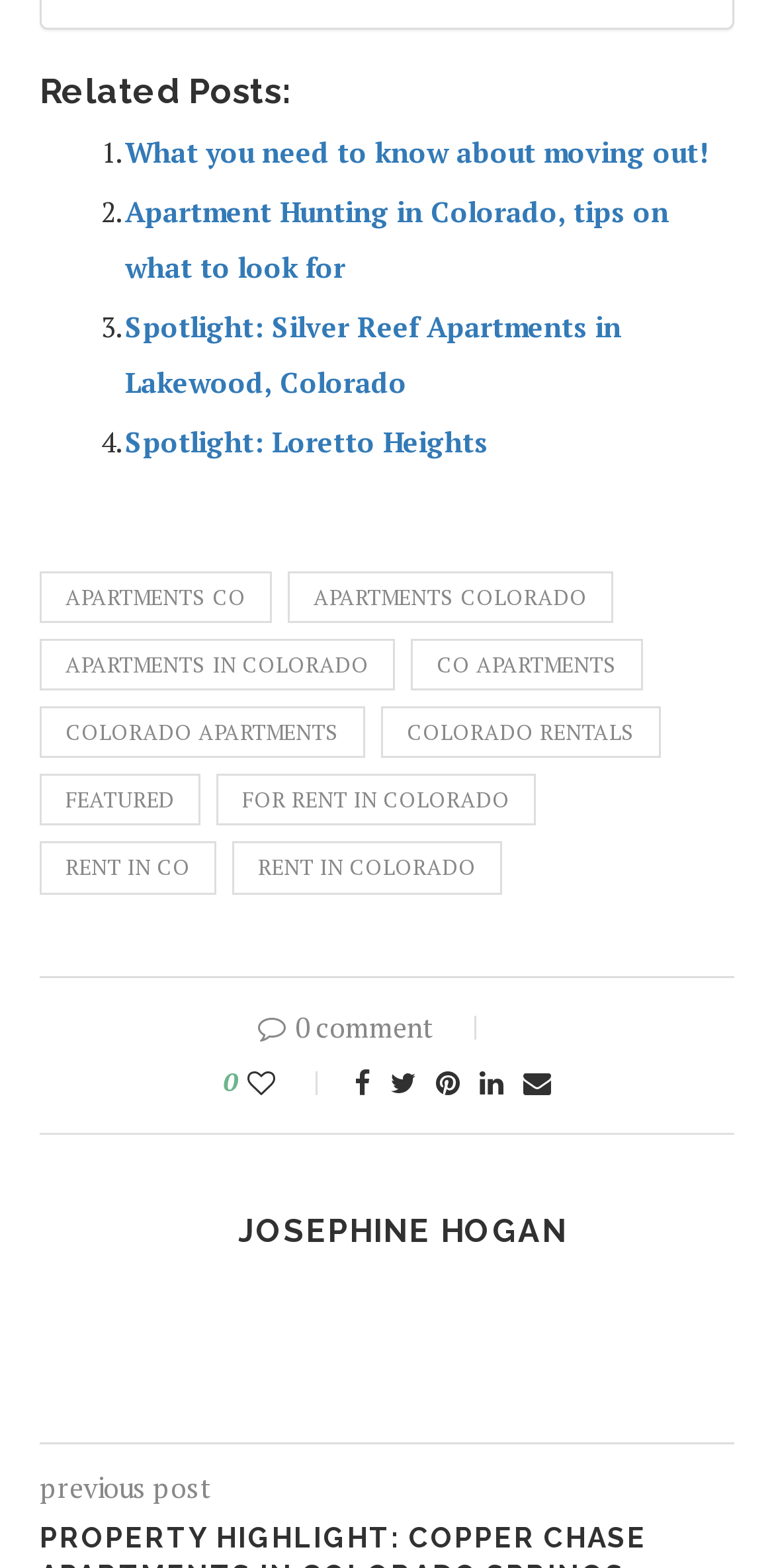Given the description: "alt="51WYiwyVU6L._AA1016_.jpg (1016×1016)"", determine the bounding box coordinates of the UI element. The coordinates should be formatted as four float numbers between 0 and 1, [left, top, right, bottom].

None